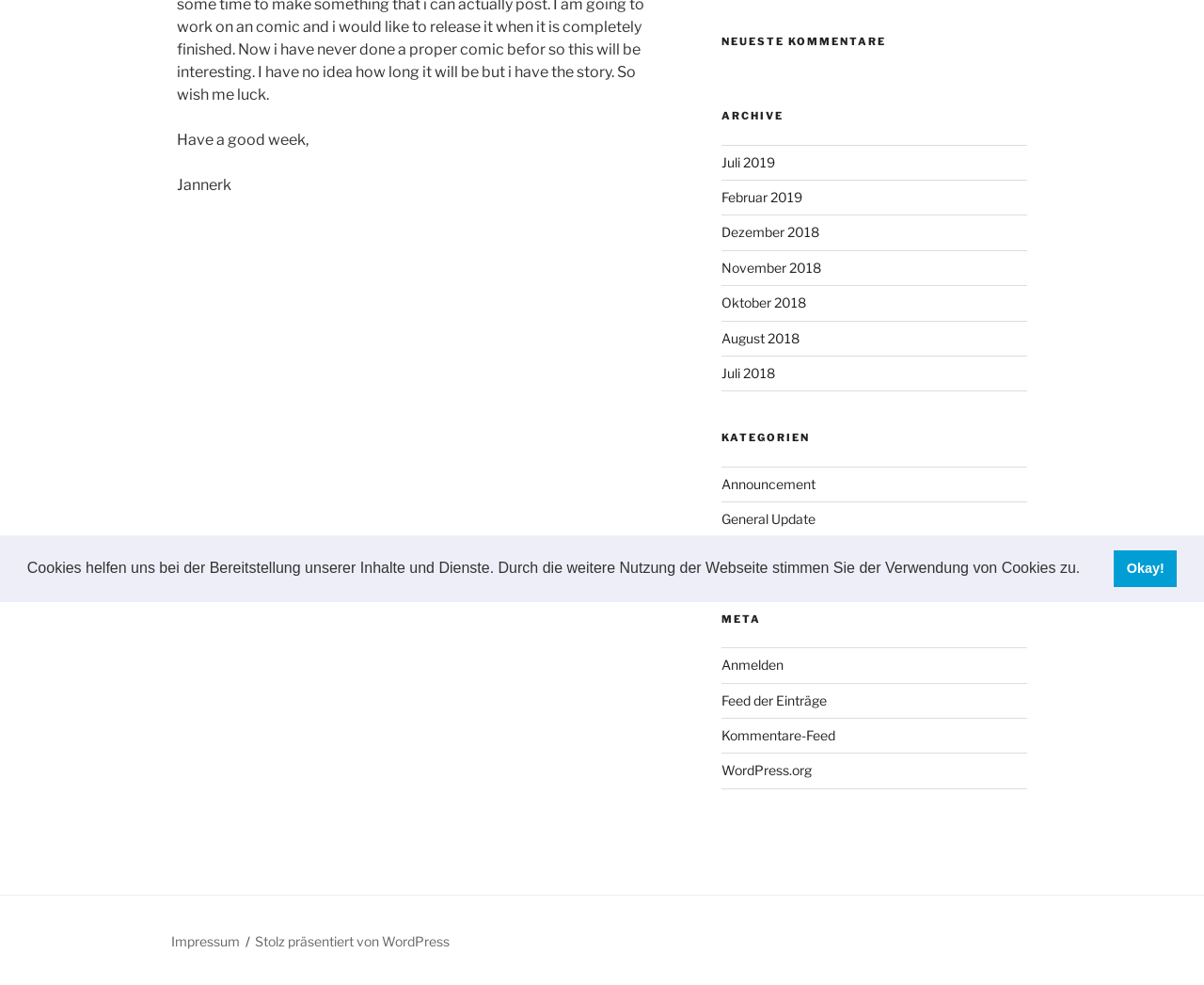Locate the bounding box for the described UI element: "Kommentare-Feed". Ensure the coordinates are four float numbers between 0 and 1, formatted as [left, top, right, bottom].

[0.599, 0.738, 0.693, 0.755]